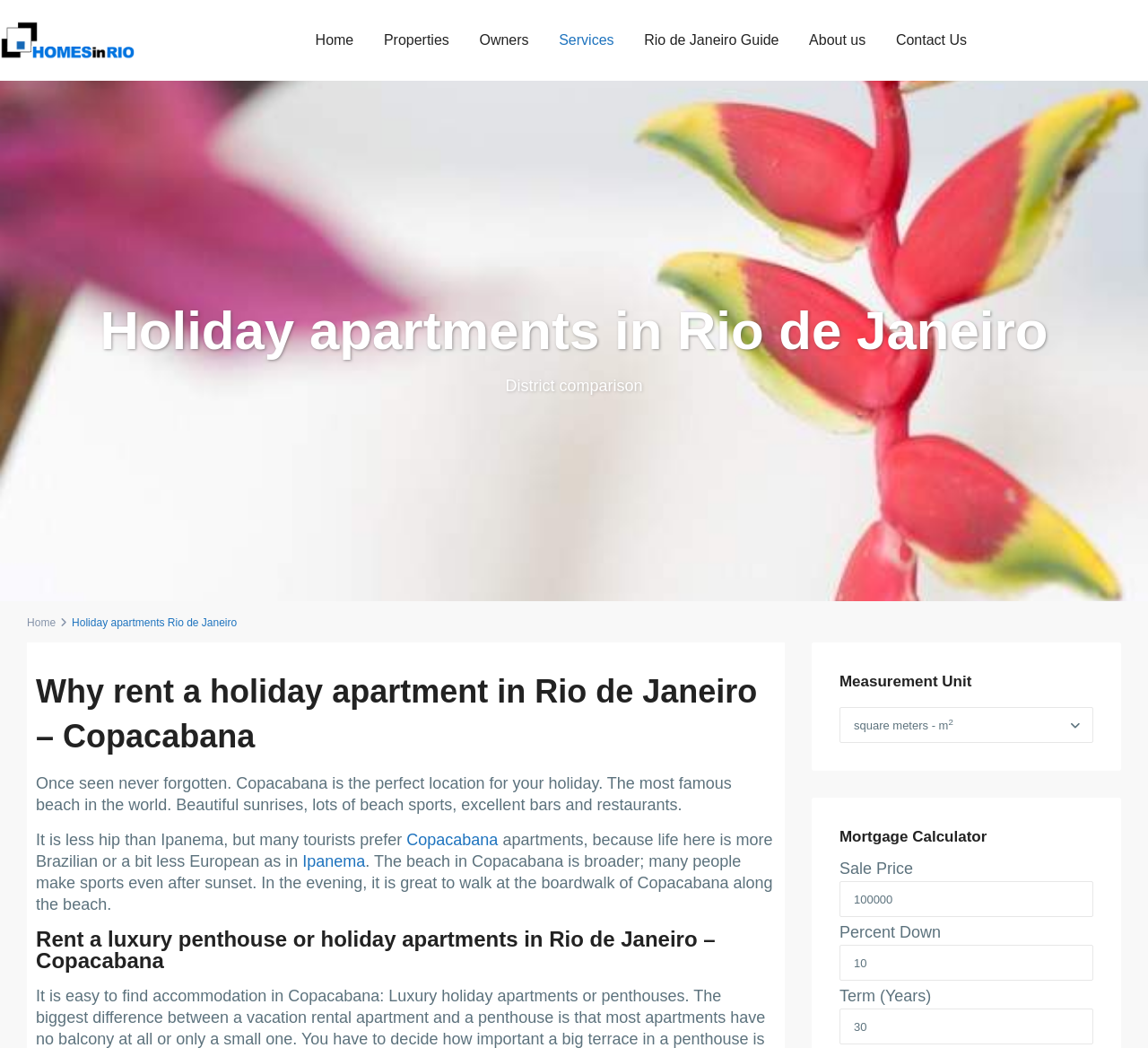Pinpoint the bounding box coordinates of the clickable area necessary to execute the following instruction: "Go to the Home page". The coordinates should be given as four float numbers between 0 and 1, namely [left, top, right, bottom].

[0.263, 0.0, 0.32, 0.077]